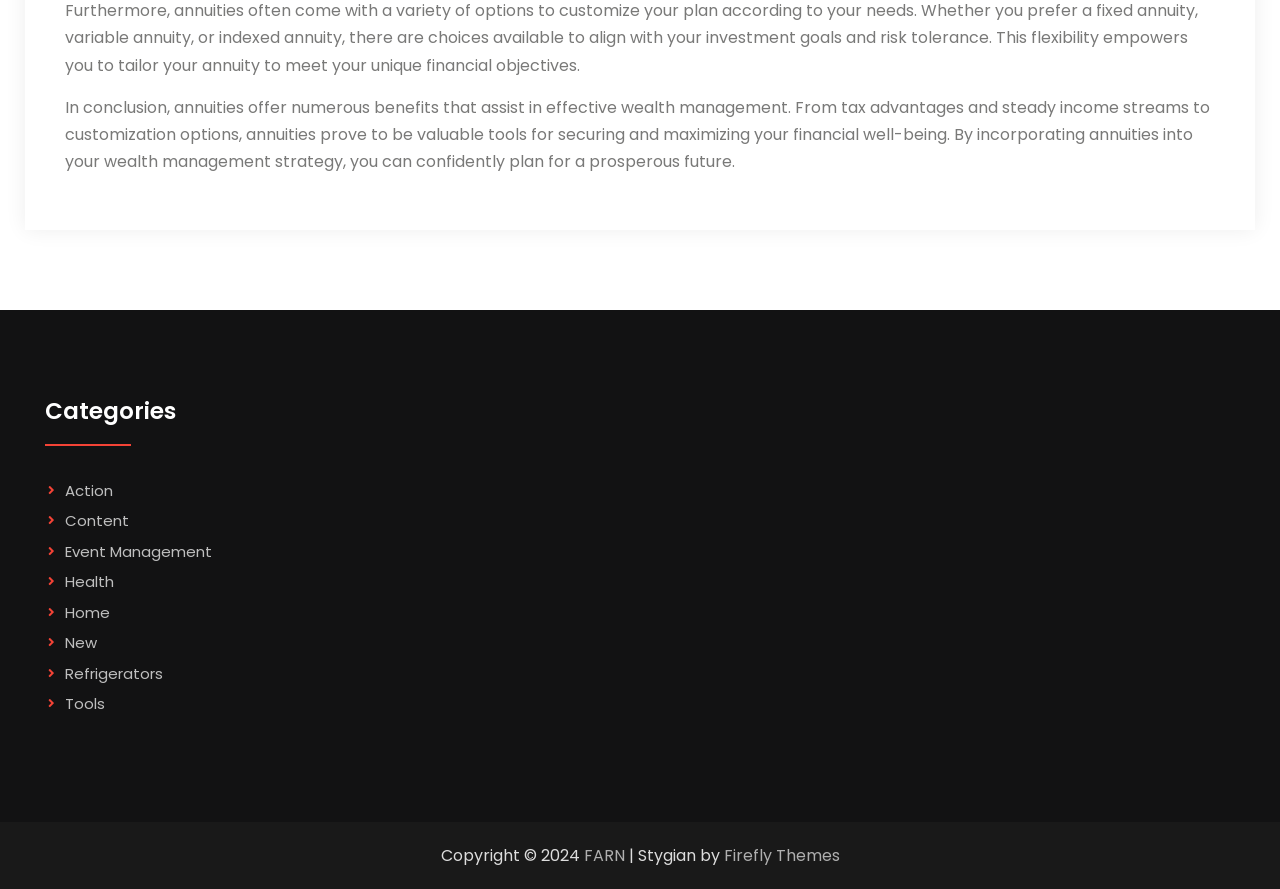What categories are listed on the webpage?
Please provide a full and detailed response to the question.

The categories listed on the webpage are Action, Content, Event Management, Health, Home, New, Refrigerators, and Tools, which are presented as links under the 'Categories' heading.